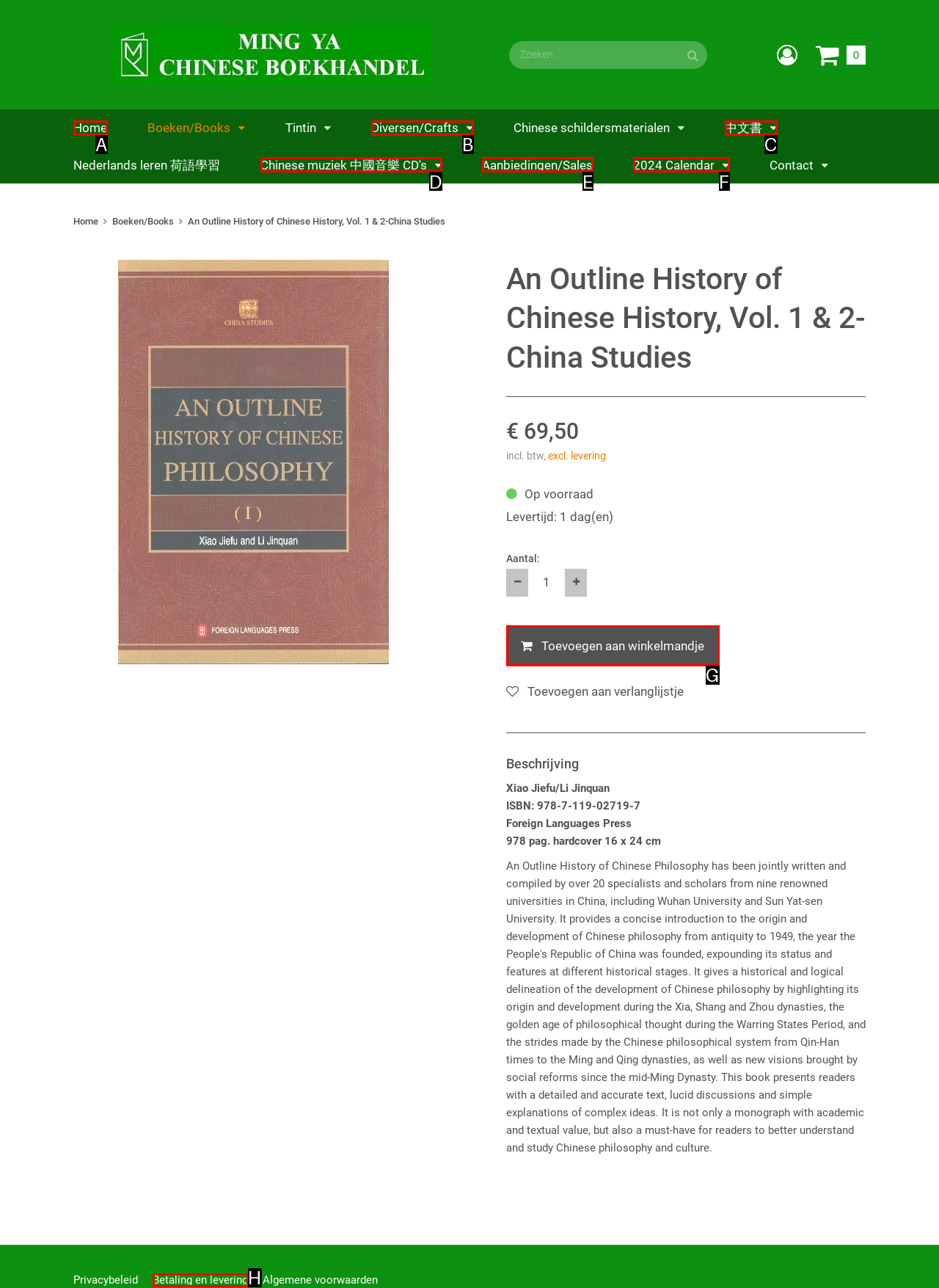Choose the HTML element that best fits the given description: 2024 Calendar. Answer by stating the letter of the option.

F